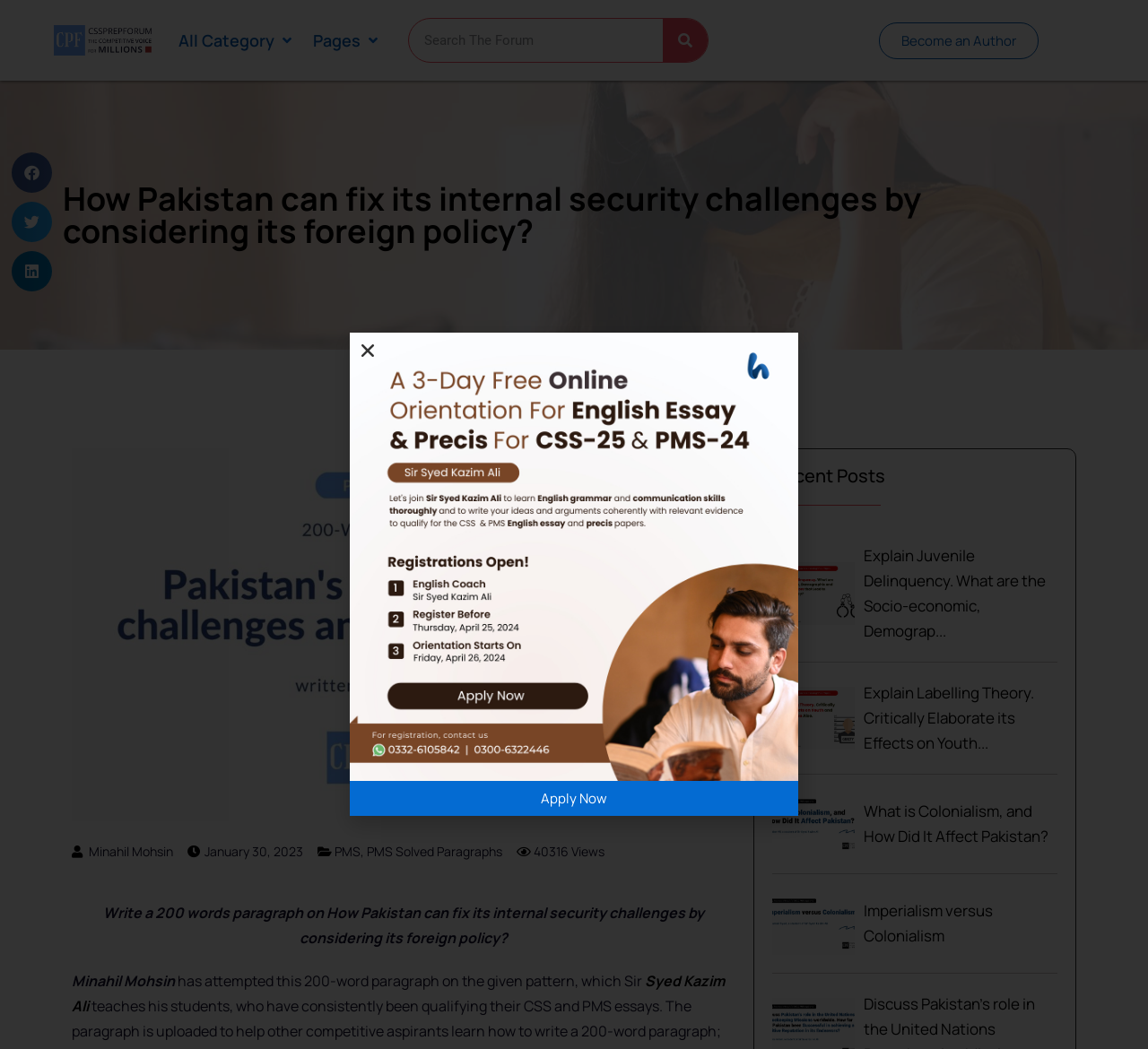Provide an in-depth caption for the webpage.

This webpage appears to be a blog or article page focused on internal security challenges in Pakistan. At the top, there is a navigation menu with links to "All Category" and "Pages". Next to it, there is a search bar with a search button. On the top-right corner, there is a link to "Become an Author".

Below the navigation menu, there is a heading that reads "How Pakistan can fix its internal security challenges by considering its foreign policy?" followed by a link to the same title. Below the heading, there is an image related to the topic.

On the left side, there are social media sharing buttons for Facebook, Twitter, and LinkedIn. Below the image, there are links to the author's name, "Minahil Mohsin", and the date "January 30, 2023". There are also links to related topics, such as "PMS" and "PMS Solved Paragraphs".

The main content of the page appears to be a paragraph on the topic, with a request to write a 200-word paragraph on the same topic. Below the paragraph, there is a section with recent posts, including links to articles on topics such as "Juvenile Delinquency and its Factors", "Labelling Theory and its details", and "Colonialism and Pakistan by Baber Ali". Each recent post has an accompanying image.

On the right side, there is a section with a link to "Online orientation for english essay and precis for CSS-25 and PMS 24" with an accompanying image, and a button to "Apply Now".